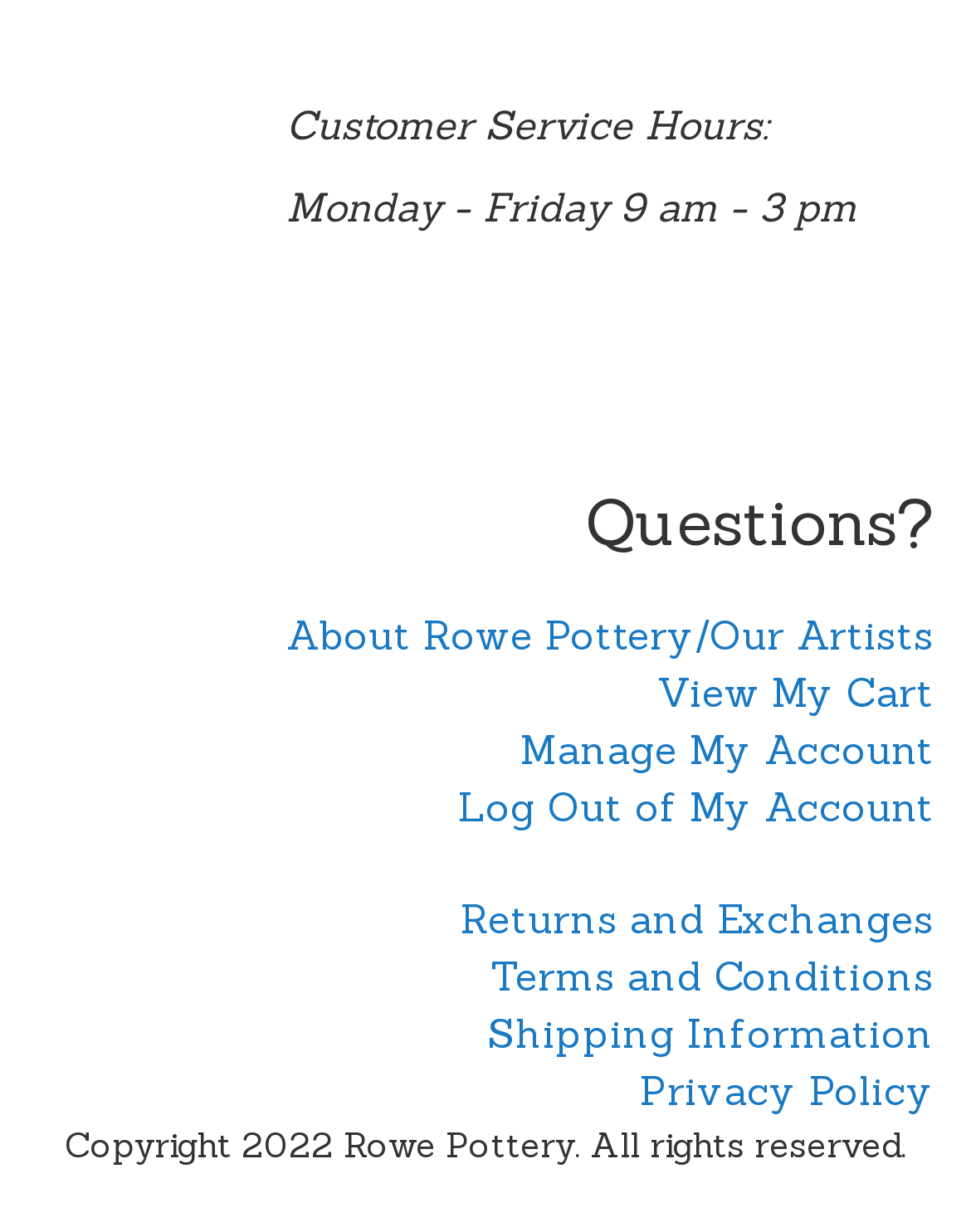Please provide a brief answer to the question using only one word or phrase: 
What are the customer service hours?

Monday - Friday 9 am - 3 pm